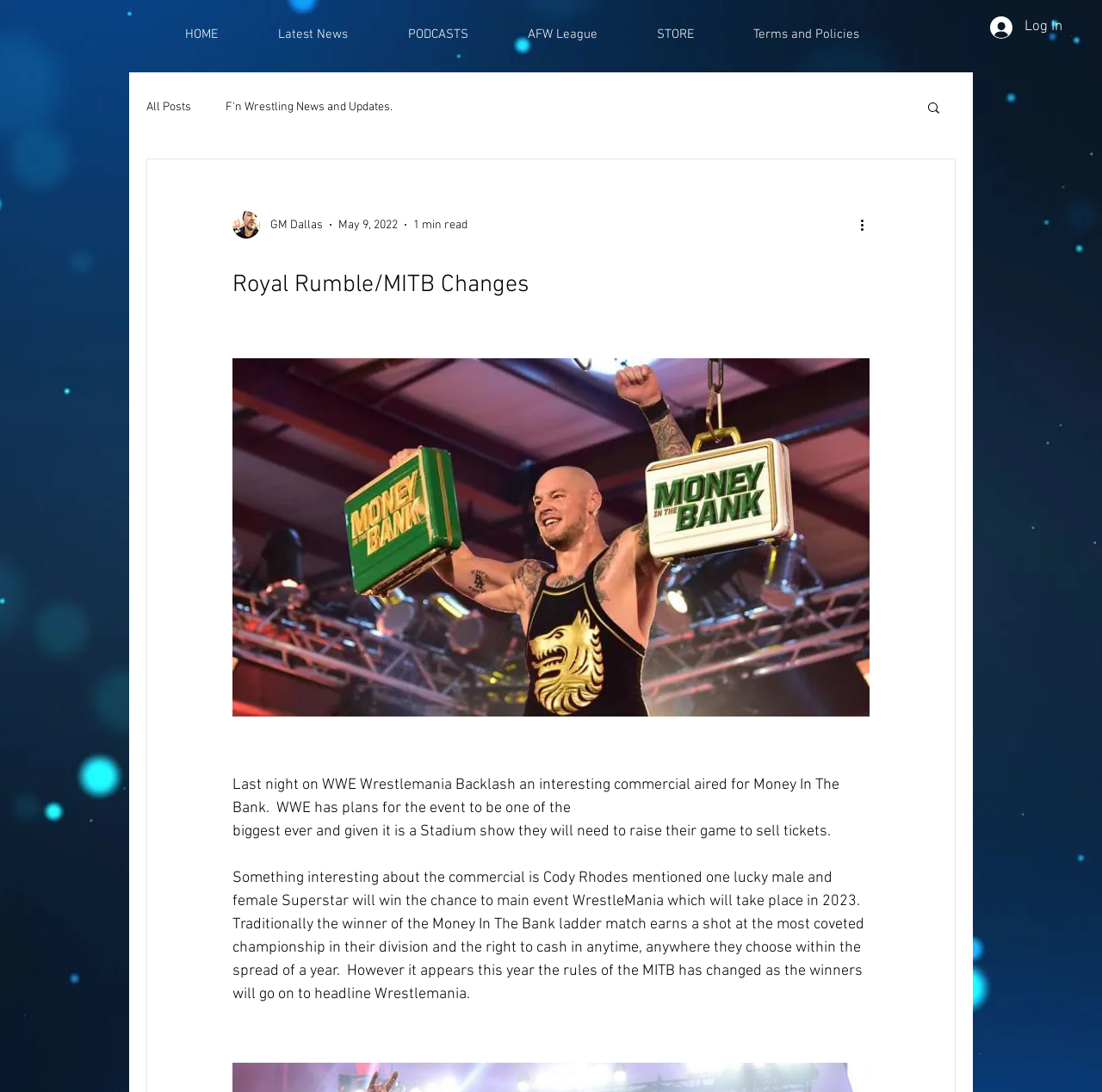Identify the bounding box coordinates for the UI element mentioned here: "PODCASTS". Provide the coordinates as four float values between 0 and 1, i.e., [left, top, right, bottom].

[0.343, 0.016, 0.452, 0.047]